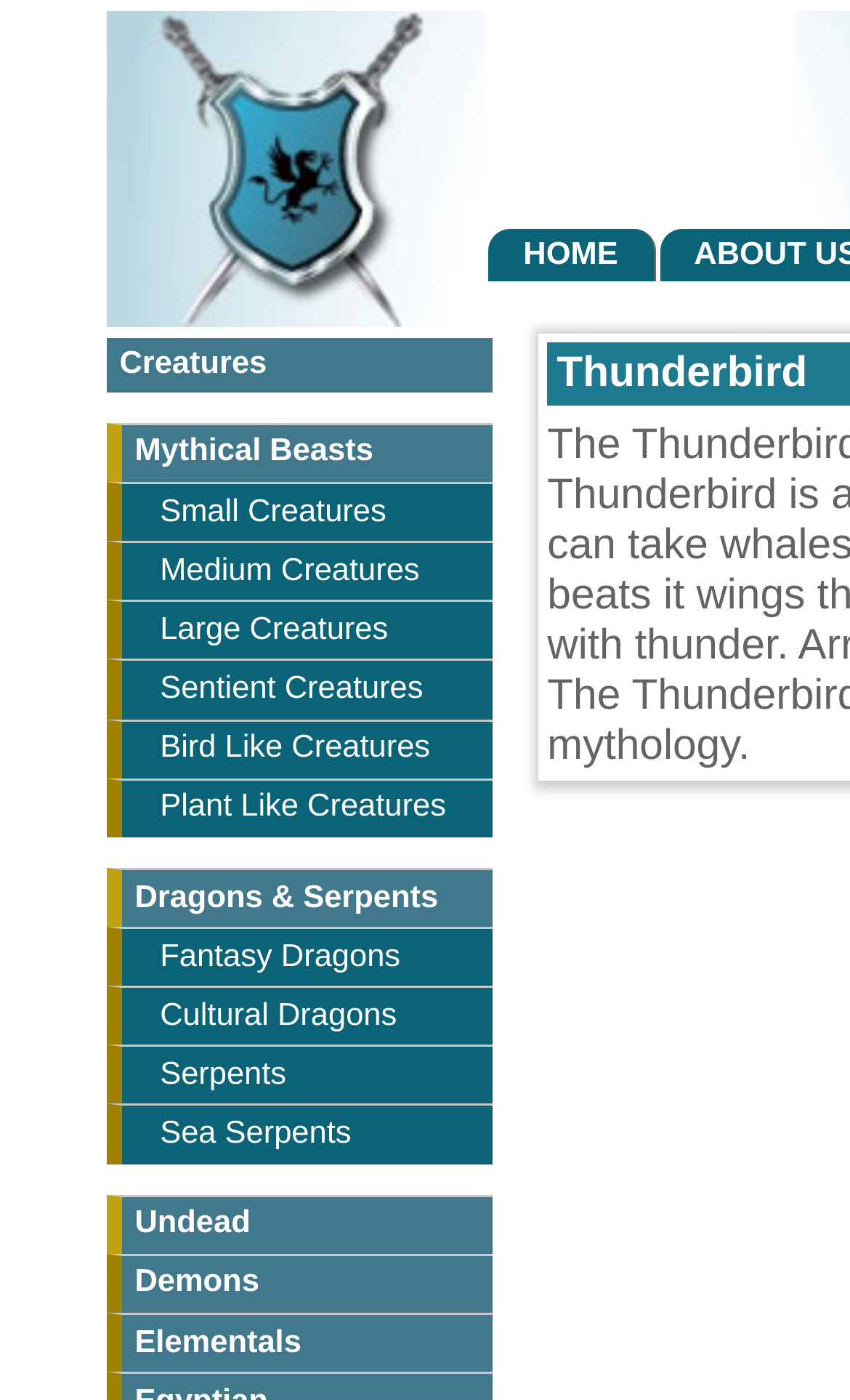Is there a logo on the webpage?
Based on the image, answer the question with a single word or brief phrase.

Yes